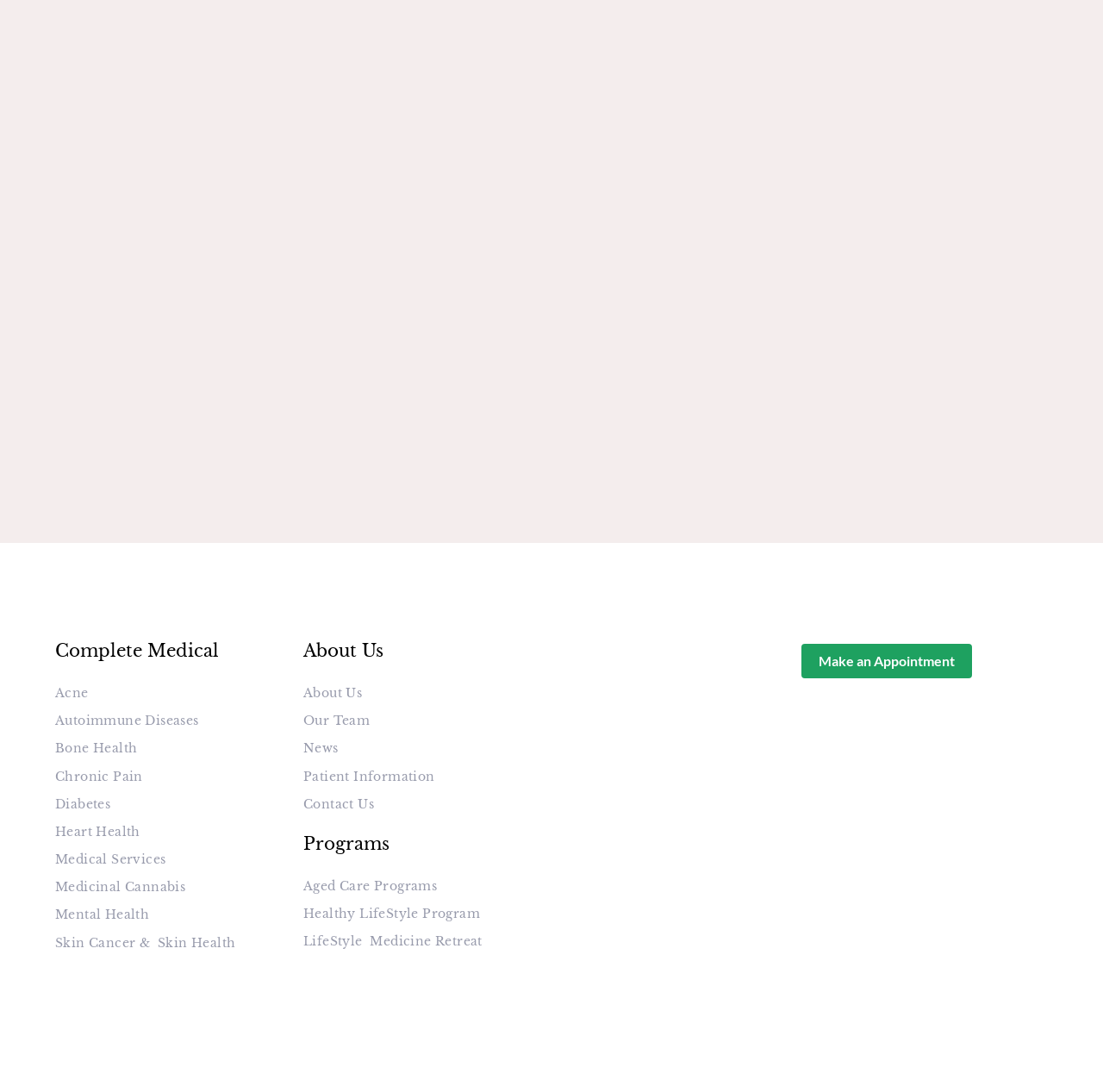Please find the bounding box coordinates of the element that you should click to achieve the following instruction: "Make an appointment". The coordinates should be presented as four float numbers between 0 and 1: [left, top, right, bottom].

[0.725, 0.588, 0.883, 0.623]